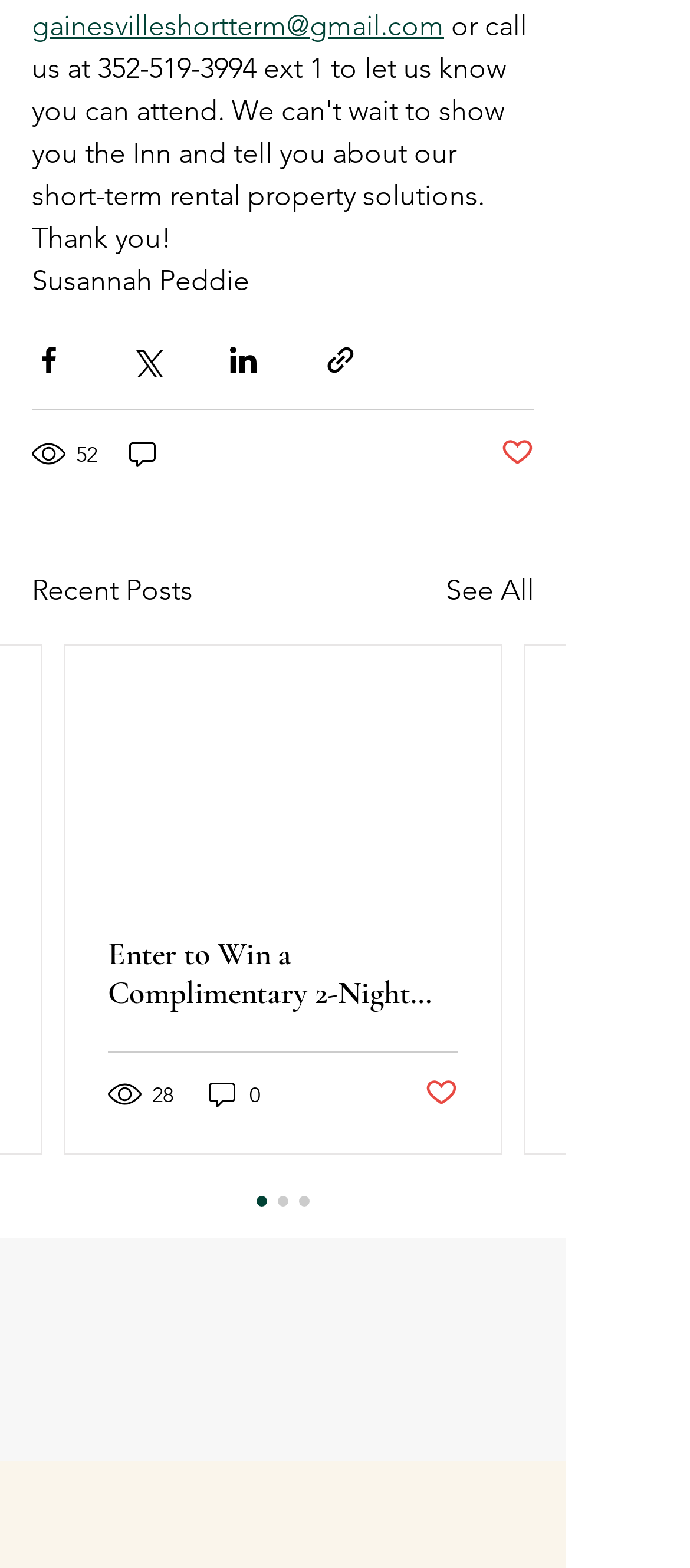Identify the bounding box coordinates of the area you need to click to perform the following instruction: "Read the 'NSX Owner Discussion' thread".

None